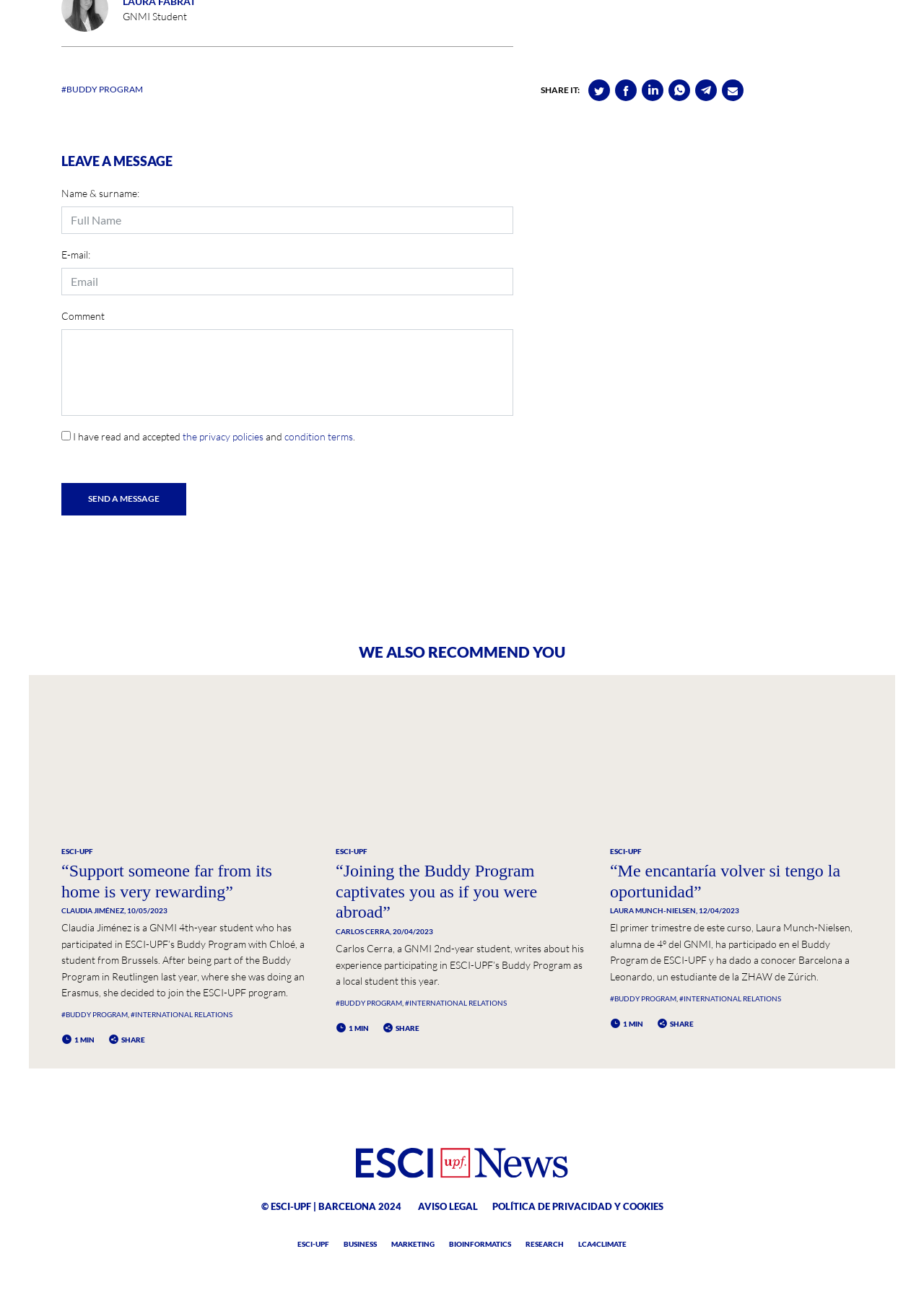From the webpage screenshot, identify the region described by the privacy policies. Provide the bounding box coordinates as (top-left x, top-left y, bottom-right x, bottom-right y), with each value being a floating point number between 0 and 1.

[0.198, 0.333, 0.285, 0.342]